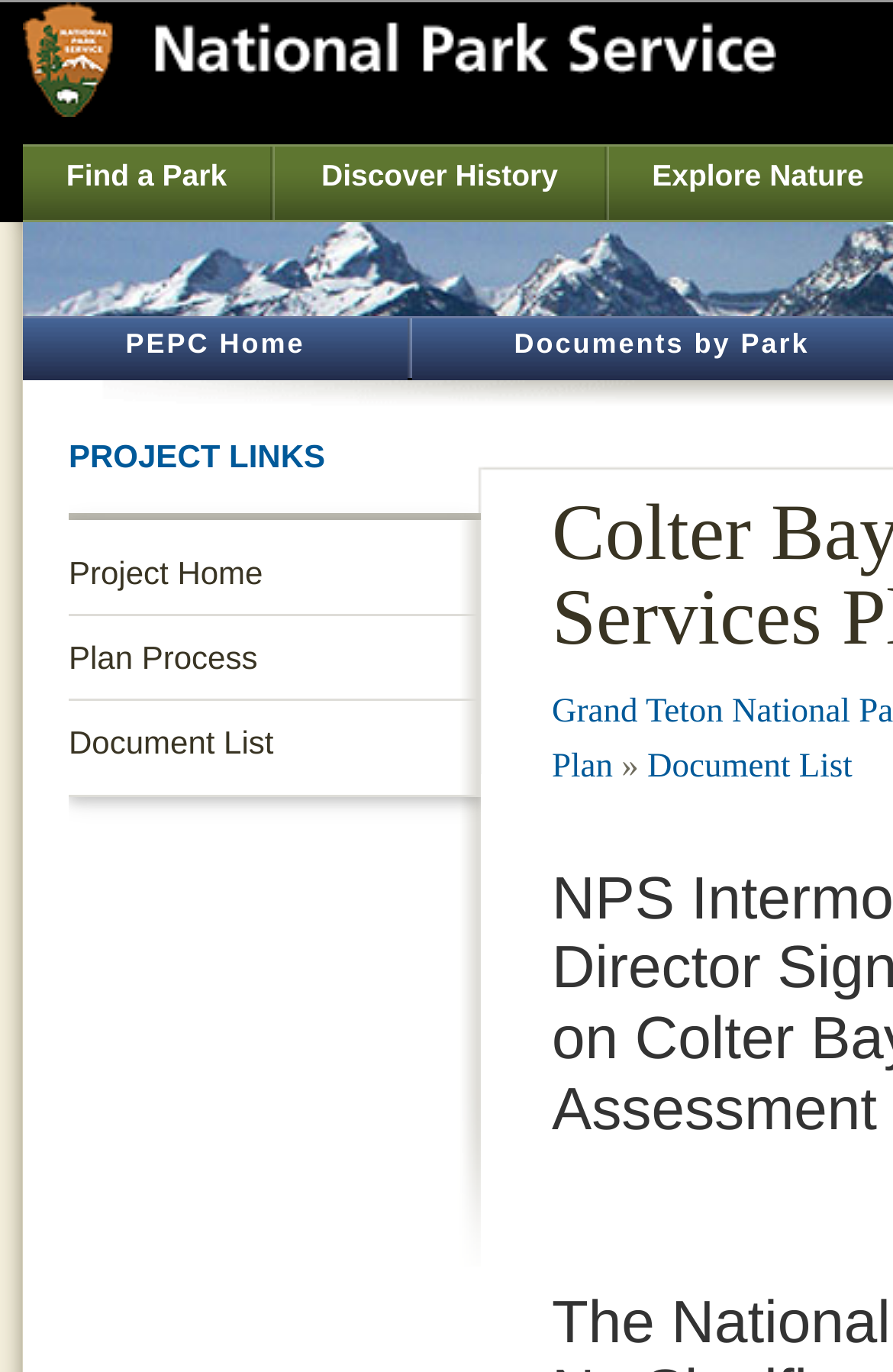Give a short answer to this question using one word or a phrase:
What is the text of the heading above the project navigation?

PROJECT LINKS